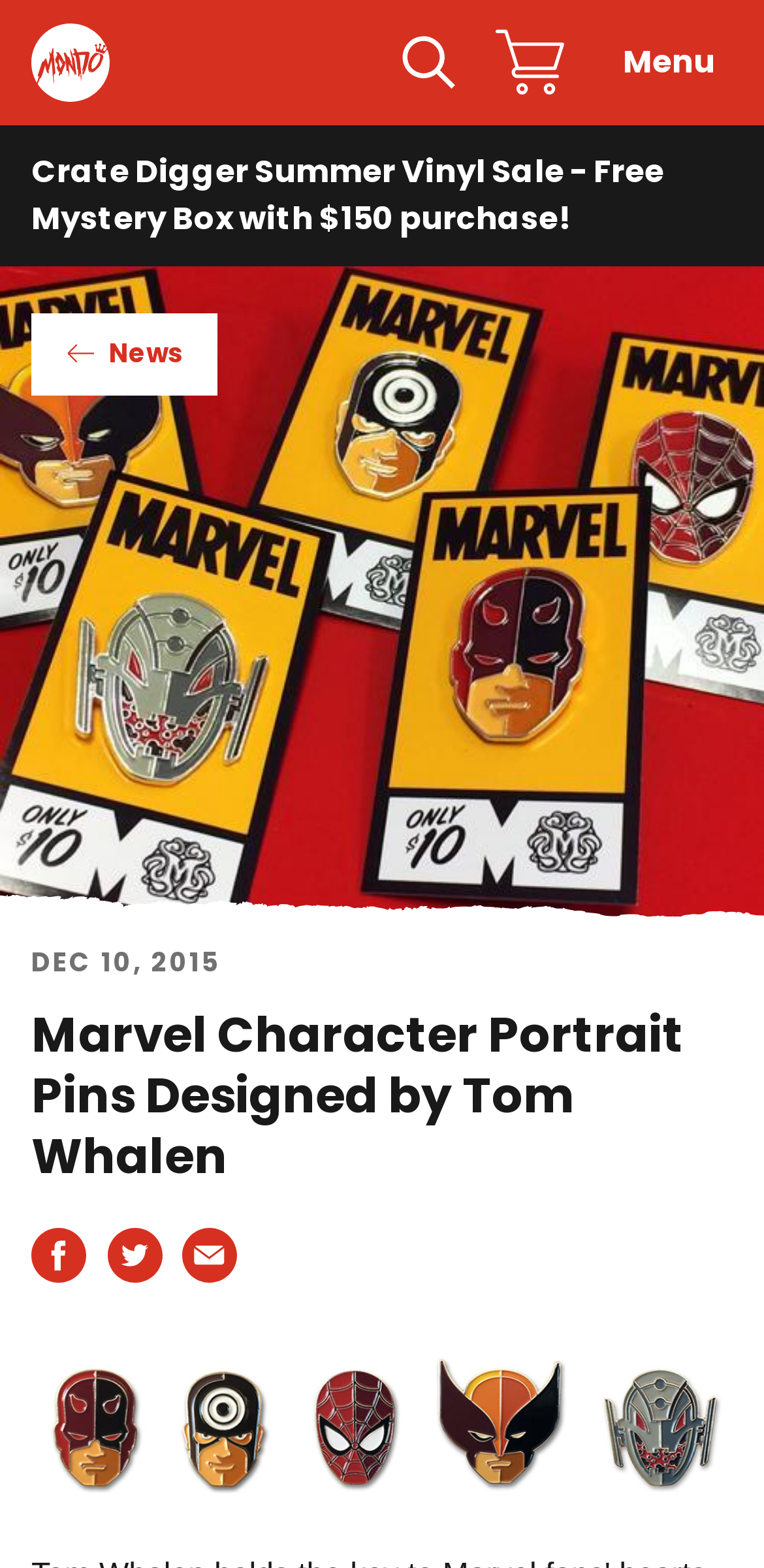What is the main menu item on the top left?
Please provide a single word or phrase based on the screenshot.

Mondo